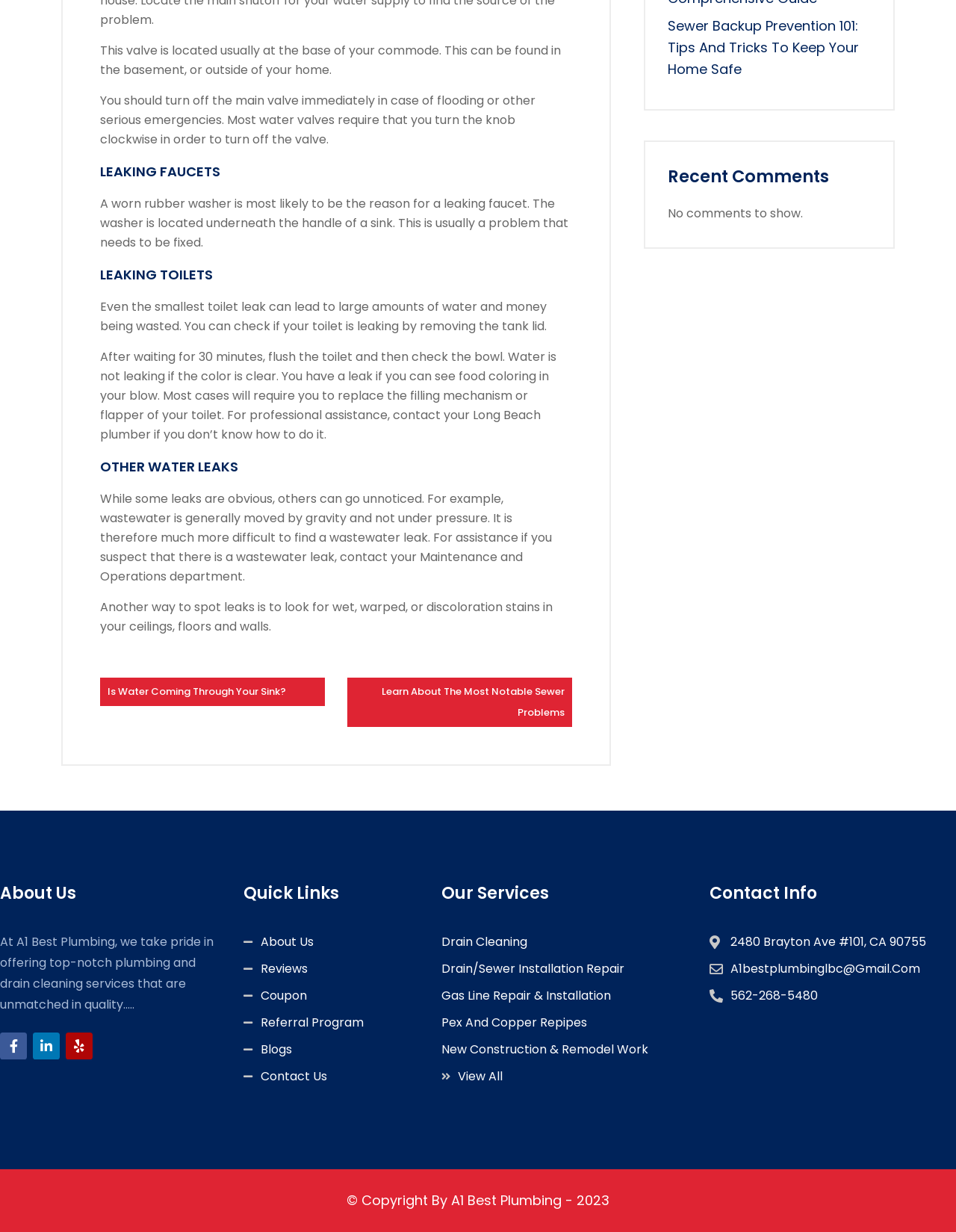Find the bounding box coordinates of the clickable area required to complete the following action: "Read about 'Sewer Backup Prevention 101: Tips And Tricks To Keep Your Home Safe'".

[0.698, 0.013, 0.898, 0.064]